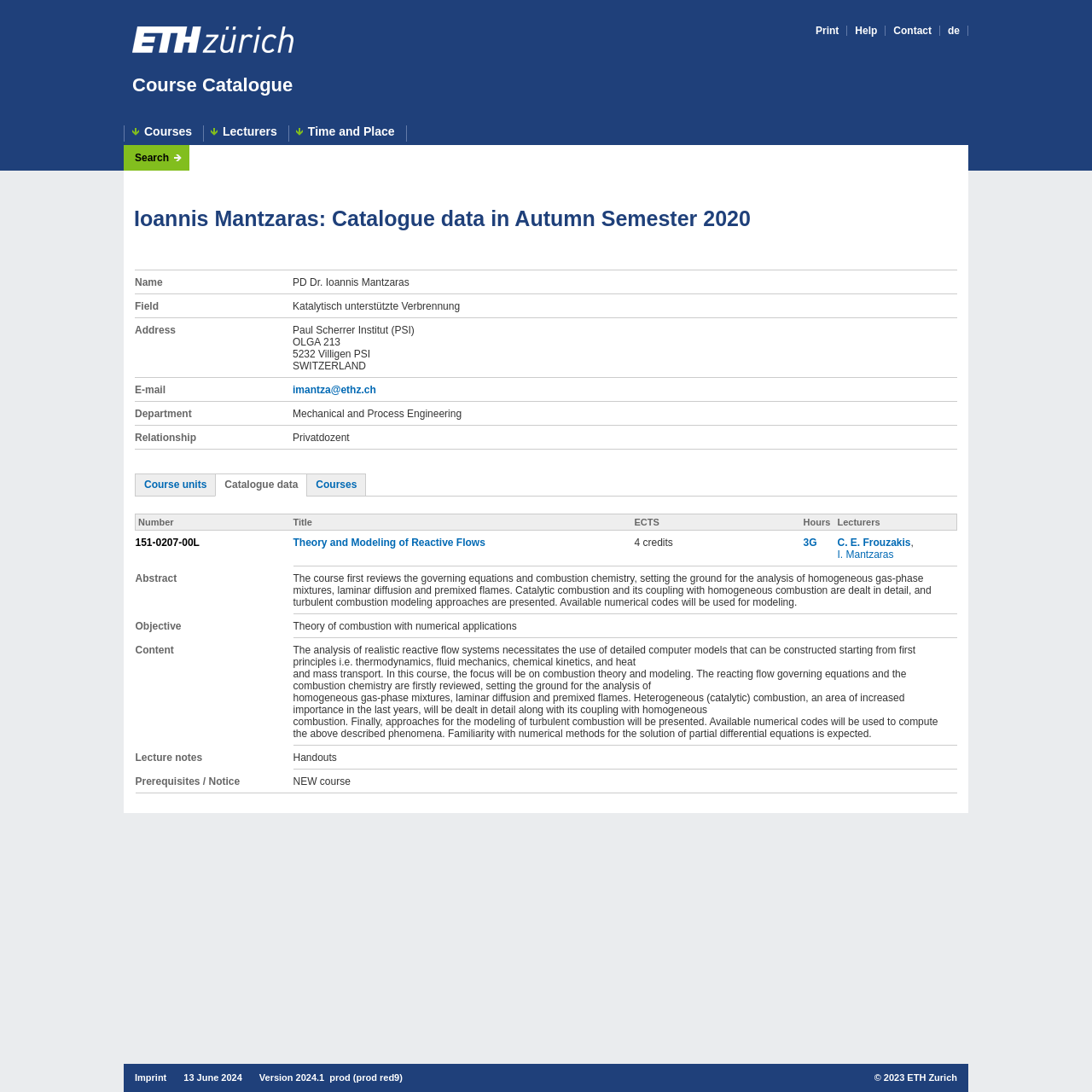What is the email address of the lecturer?
Provide a detailed answer to the question, using the image to inform your response.

I found the answer by looking at the table with the lecturer's information, where it says 'E-mail' and 'imantza@ethz.ch' in the same row.